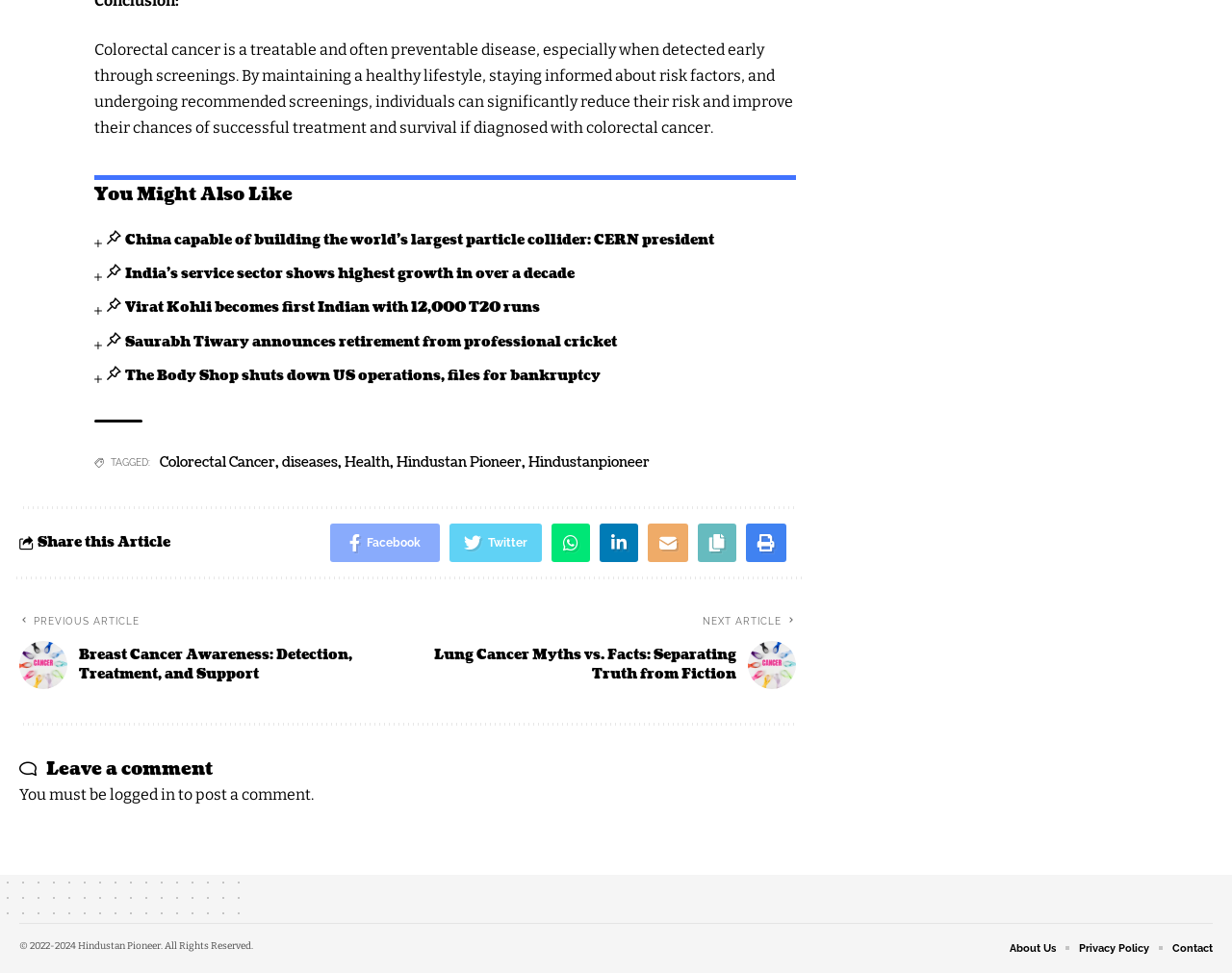Can you find the bounding box coordinates for the UI element given this description: "Colorectal Cancer"? Provide the coordinates as four float numbers between 0 and 1: [left, top, right, bottom].

[0.13, 0.466, 0.223, 0.485]